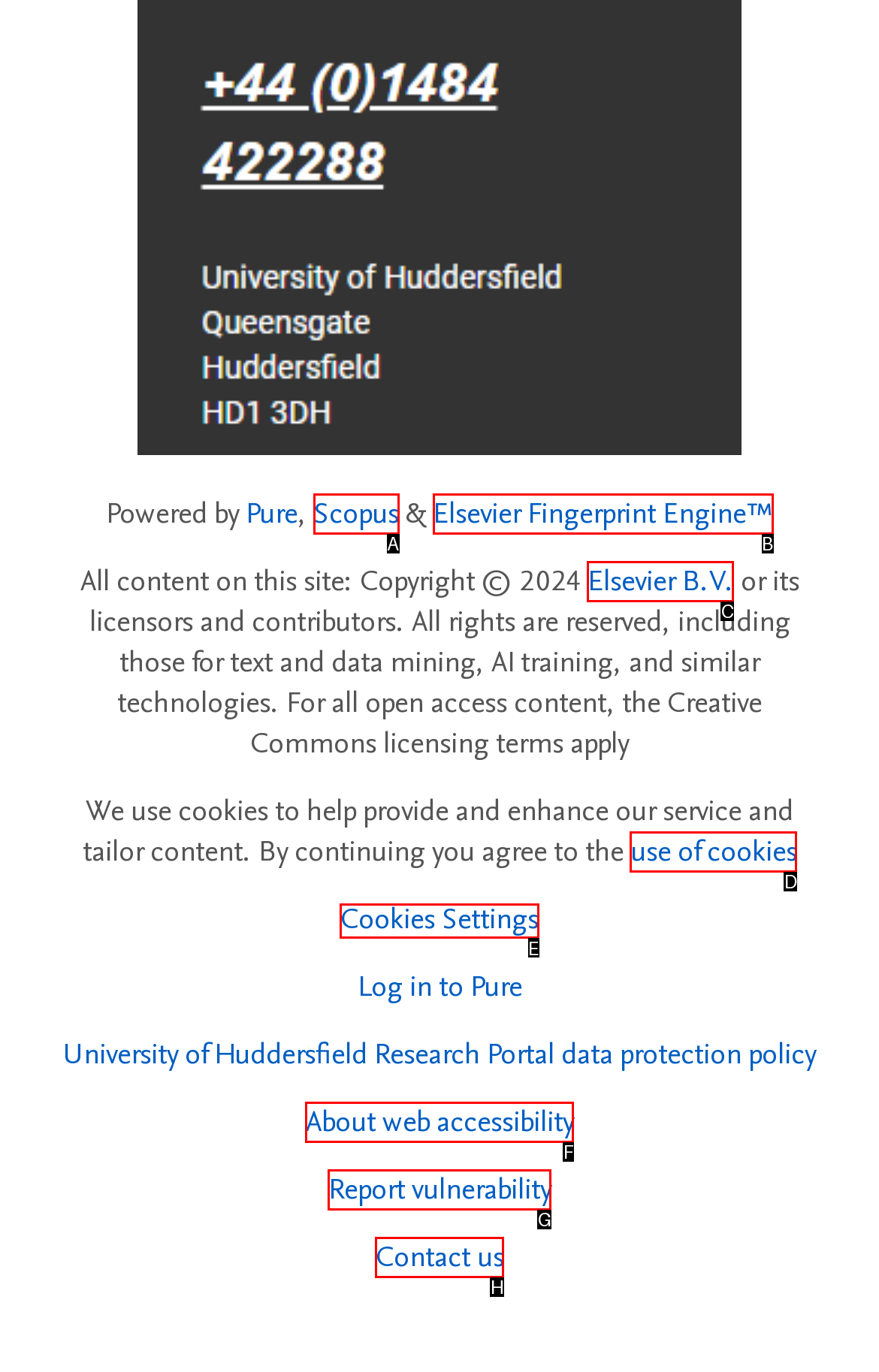Identify the letter of the option that should be selected to accomplish the following task: Share on Facebook. Provide the letter directly.

None